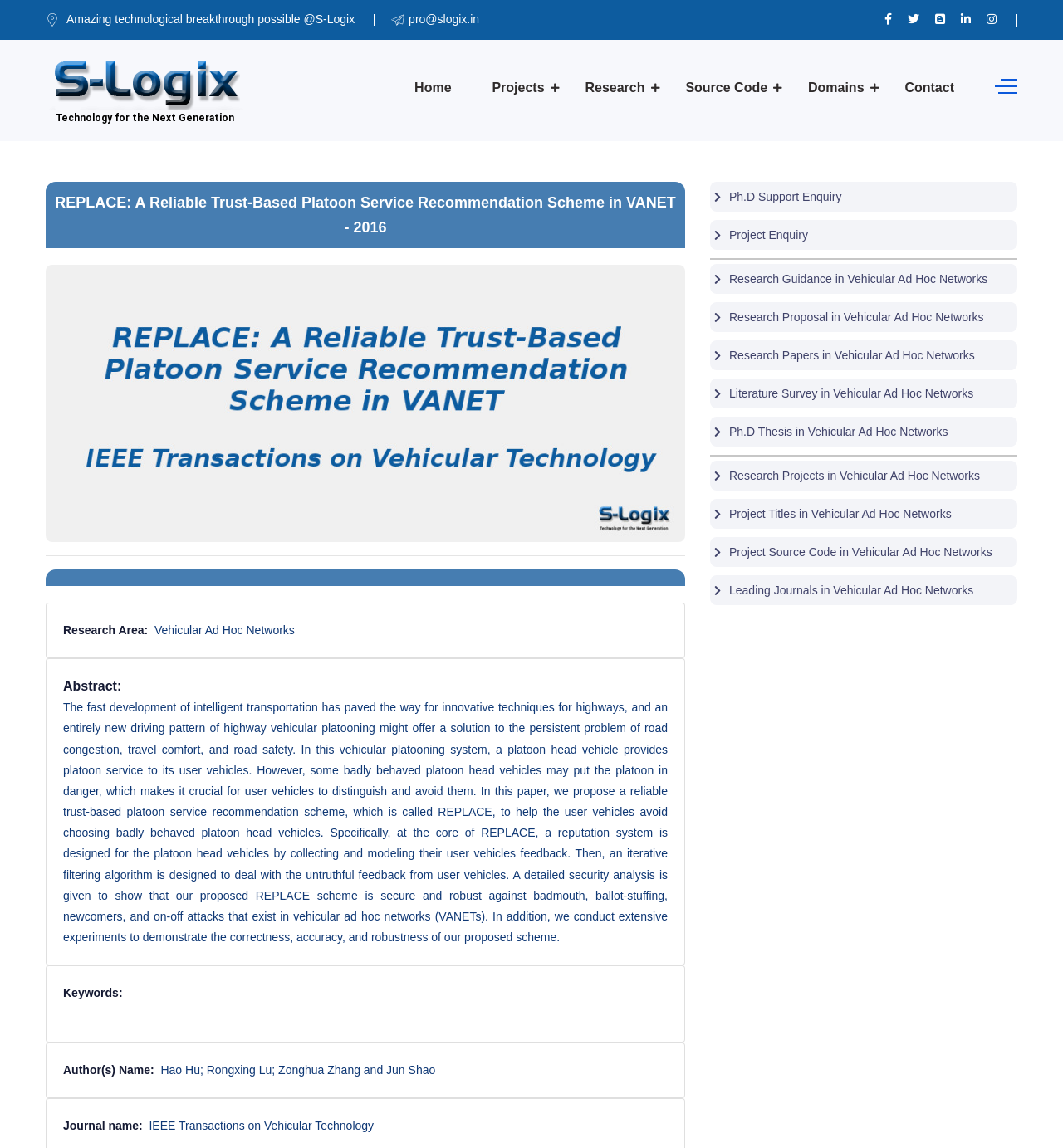Locate the bounding box coordinates of the clickable area to execute the instruction: "Go to the Home page". Provide the coordinates as four float numbers between 0 and 1, represented as [left, top, right, bottom].

[0.39, 0.035, 0.425, 0.118]